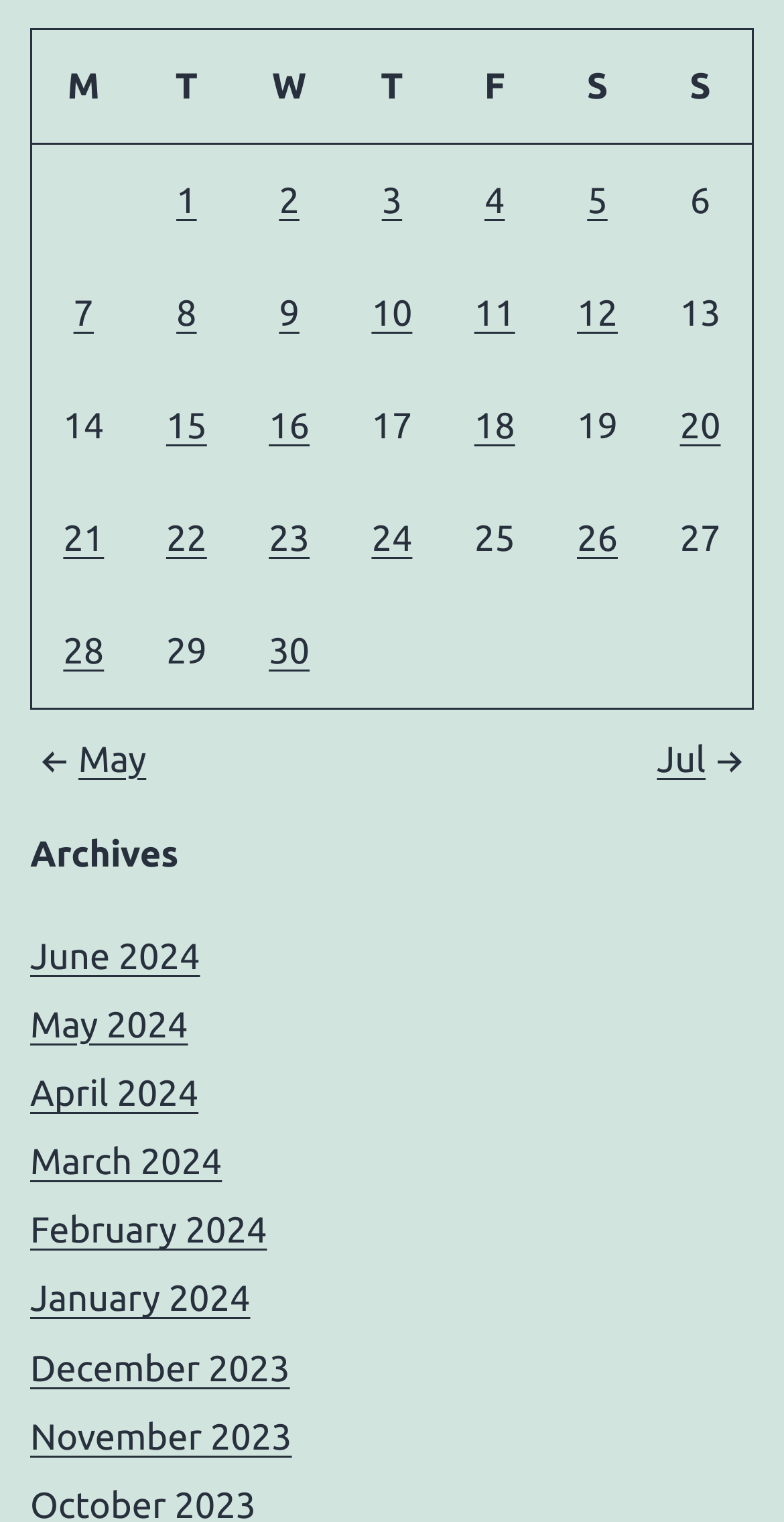Specify the bounding box coordinates of the area to click in order to follow the given instruction: "Go to July."

[0.838, 0.486, 0.962, 0.512]